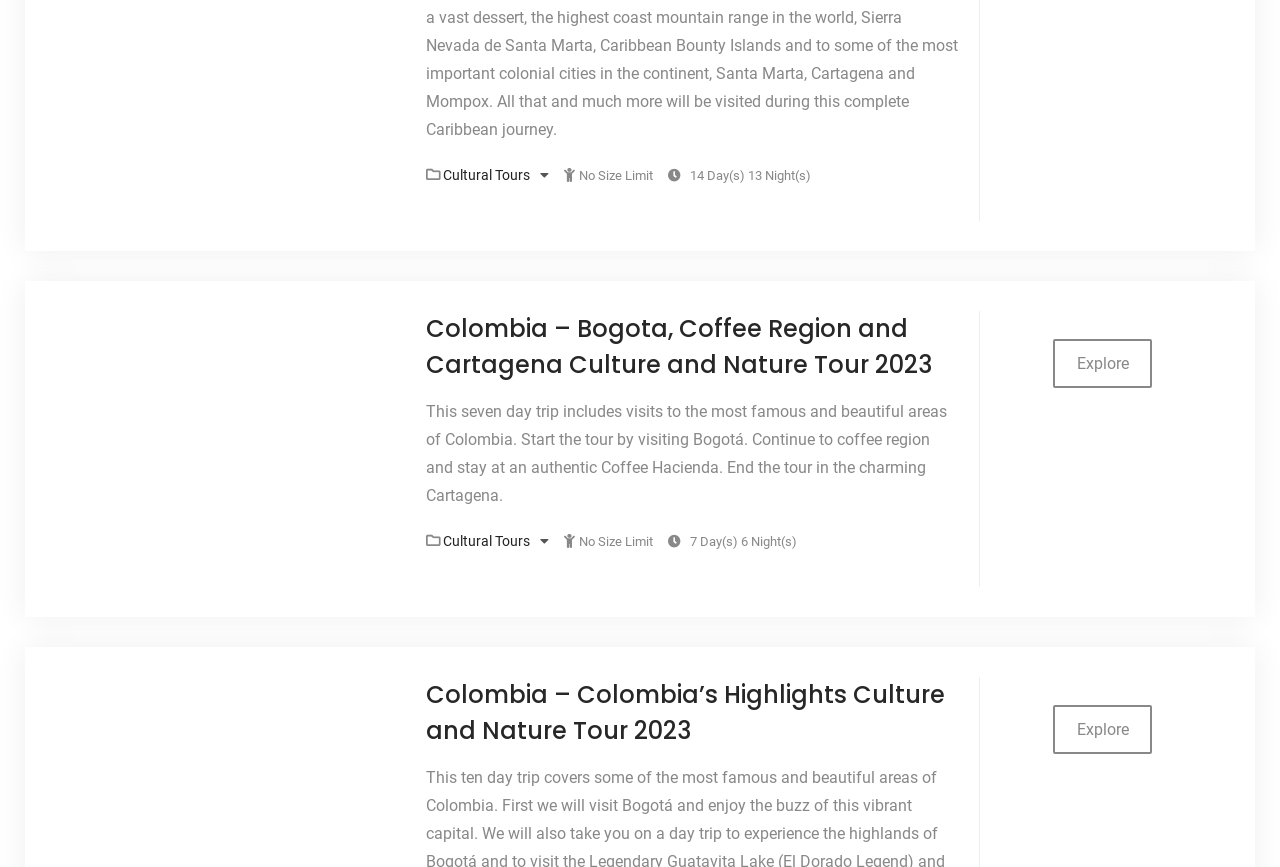How many nights are included in the tour?
Please use the visual content to give a single word or phrase answer.

6 Night(s)